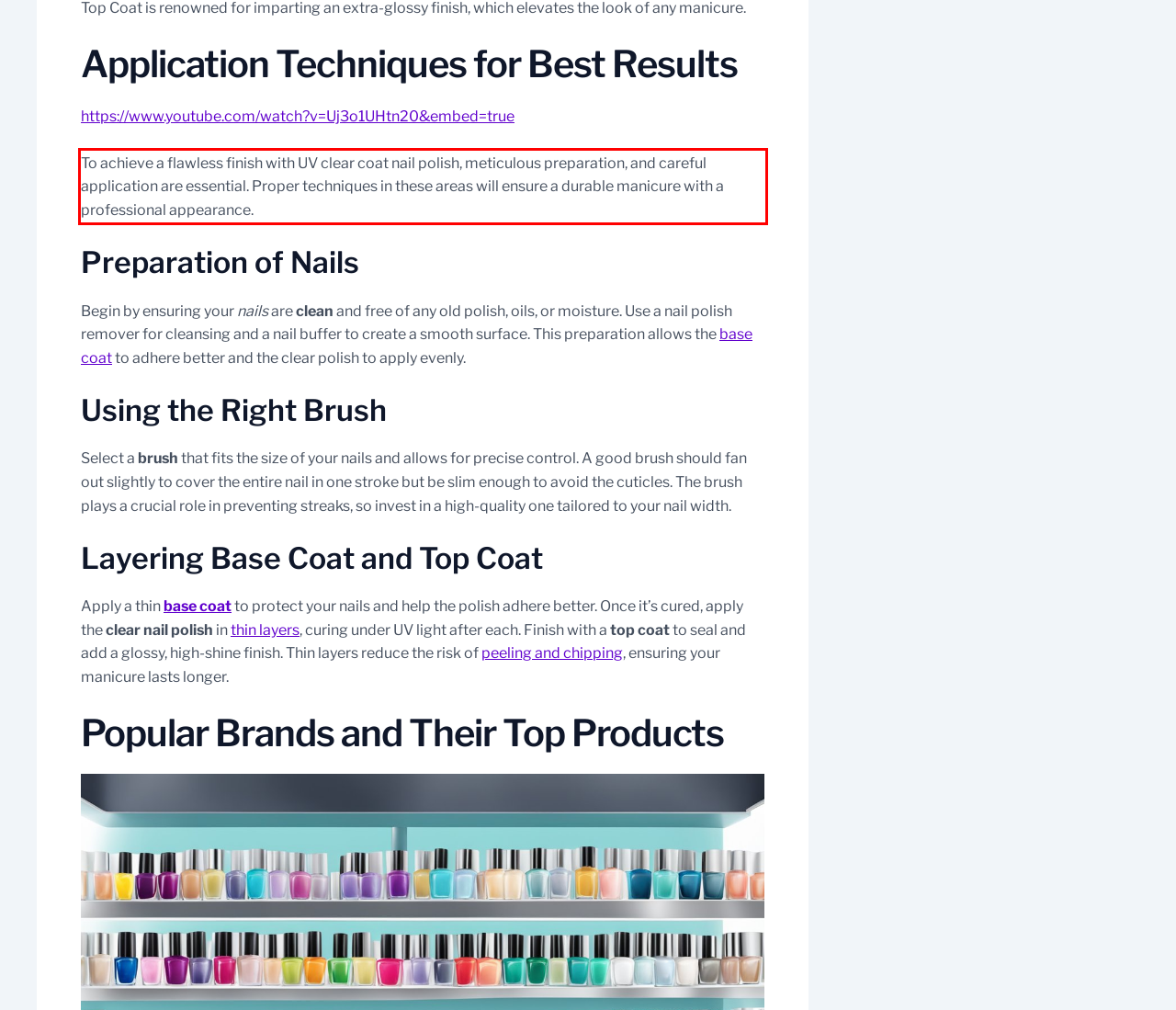Please use OCR to extract the text content from the red bounding box in the provided webpage screenshot.

To achieve a flawless finish with UV clear coat nail polish, meticulous preparation, and careful application are essential. Proper techniques in these areas will ensure a durable manicure with a professional appearance.